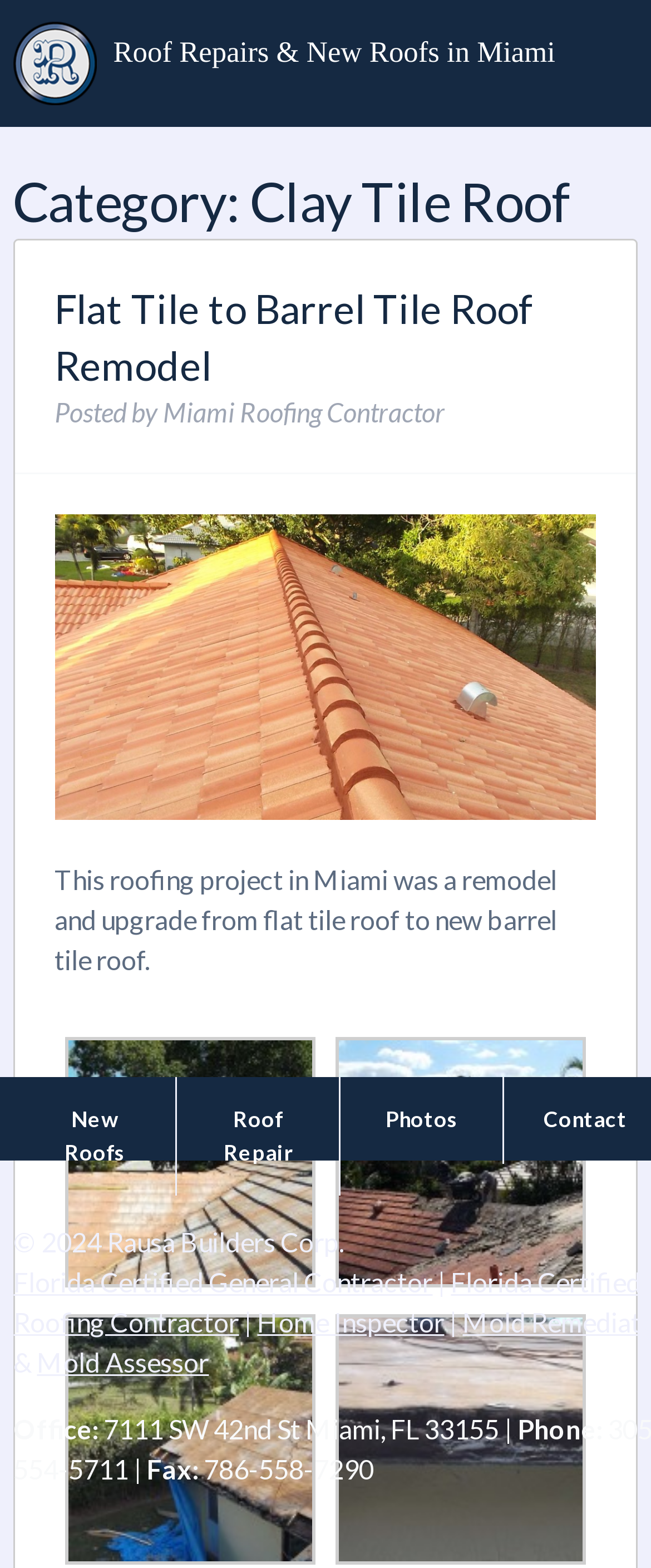Who is the author of the article?
Provide a fully detailed and comprehensive answer to the question.

I found a static text 'by' followed by 'Miami Roofing Contractor' which suggests that the author of the article is Miami Roofing Contractor.